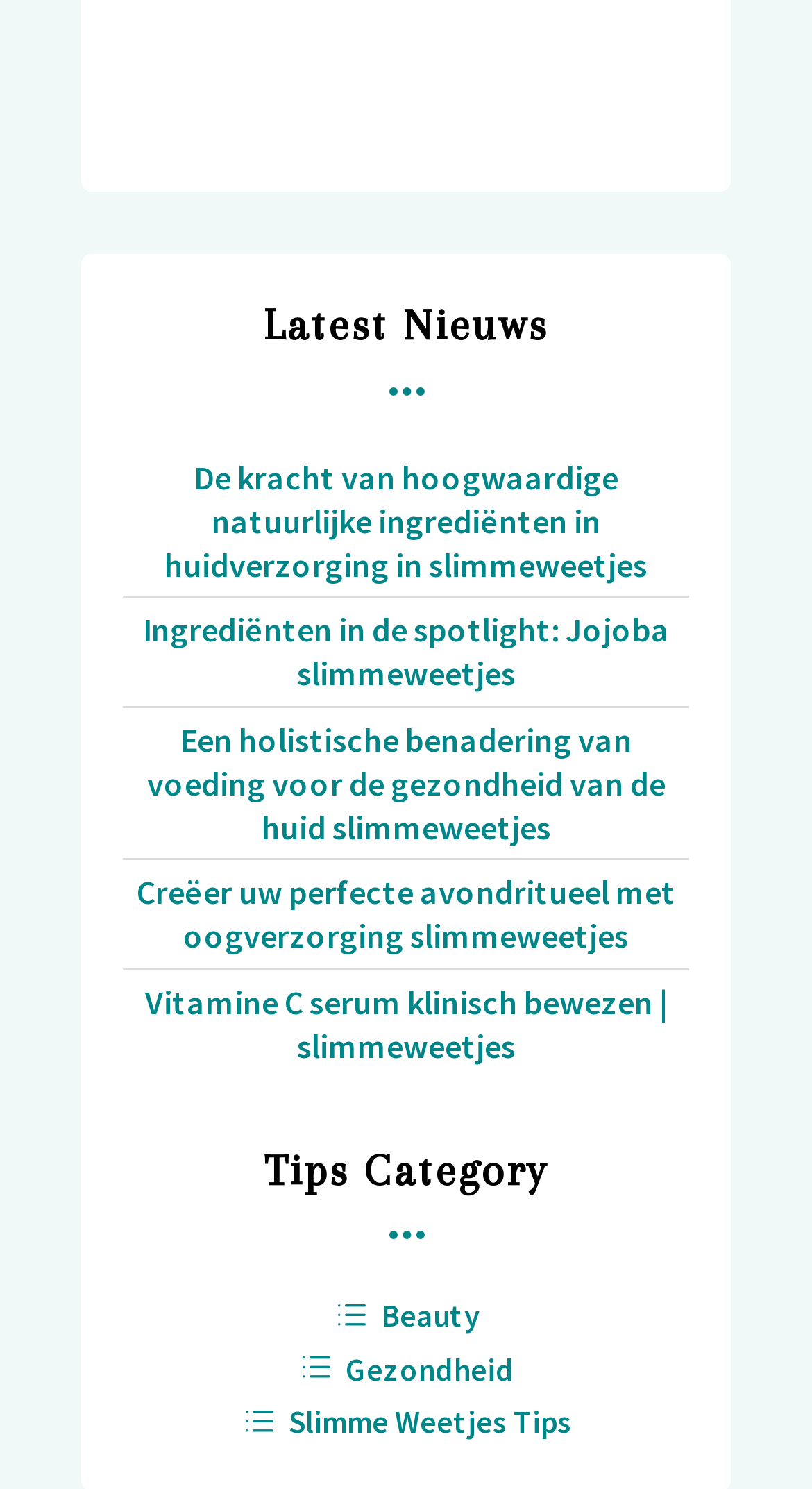Using the element description alt="X (Twitter)" title="X (Twitter)", predict the bounding box coordinates for the UI element. Provide the coordinates in (top-left x, top-left y, bottom-right x, bottom-right y) format with values ranging from 0 to 1.

[0.51, 0.024, 0.613, 0.08]